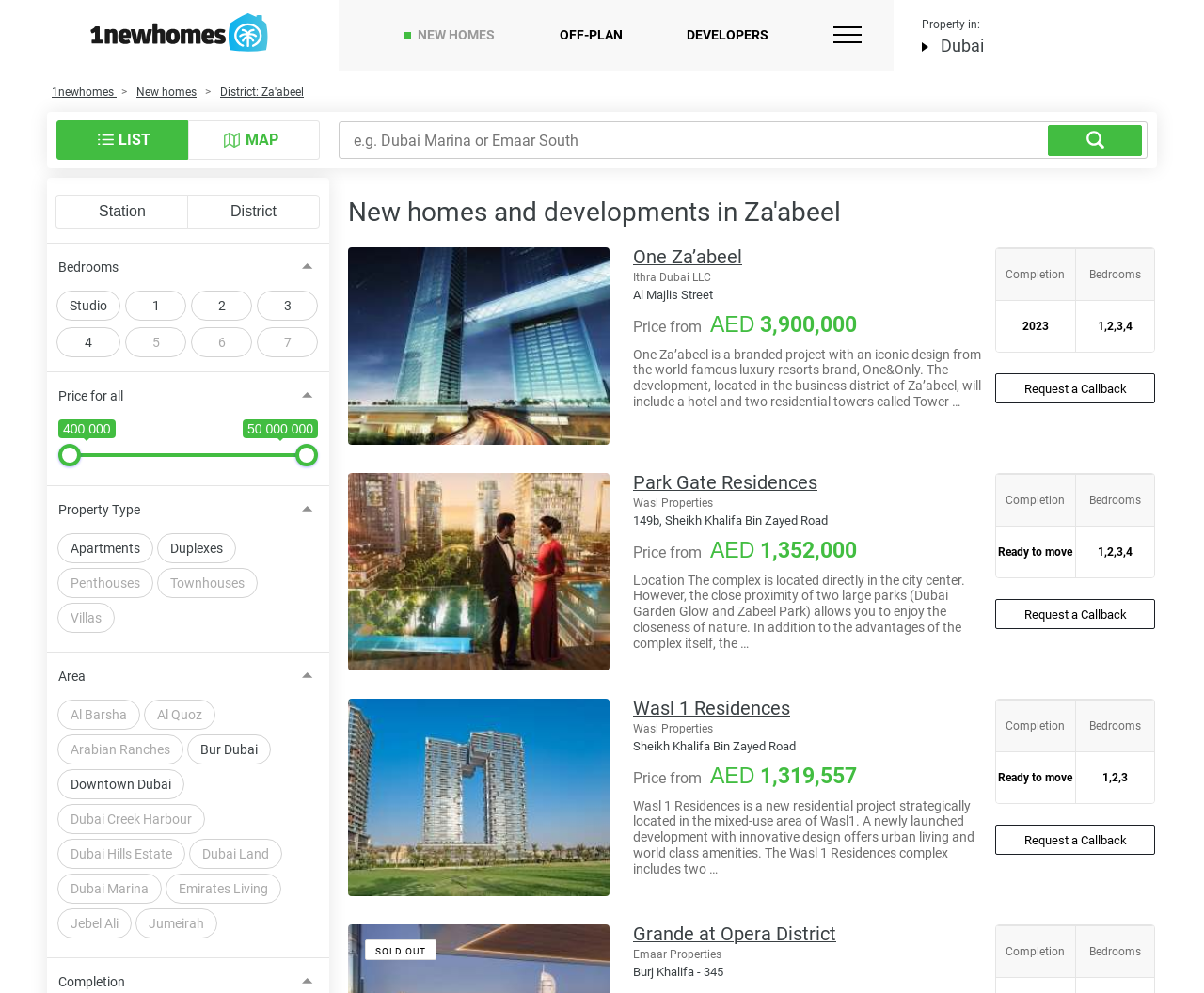Kindly determine the bounding box coordinates for the area that needs to be clicked to execute this instruction: "Enter a price range in the textbox".

[0.286, 0.132, 0.859, 0.15]